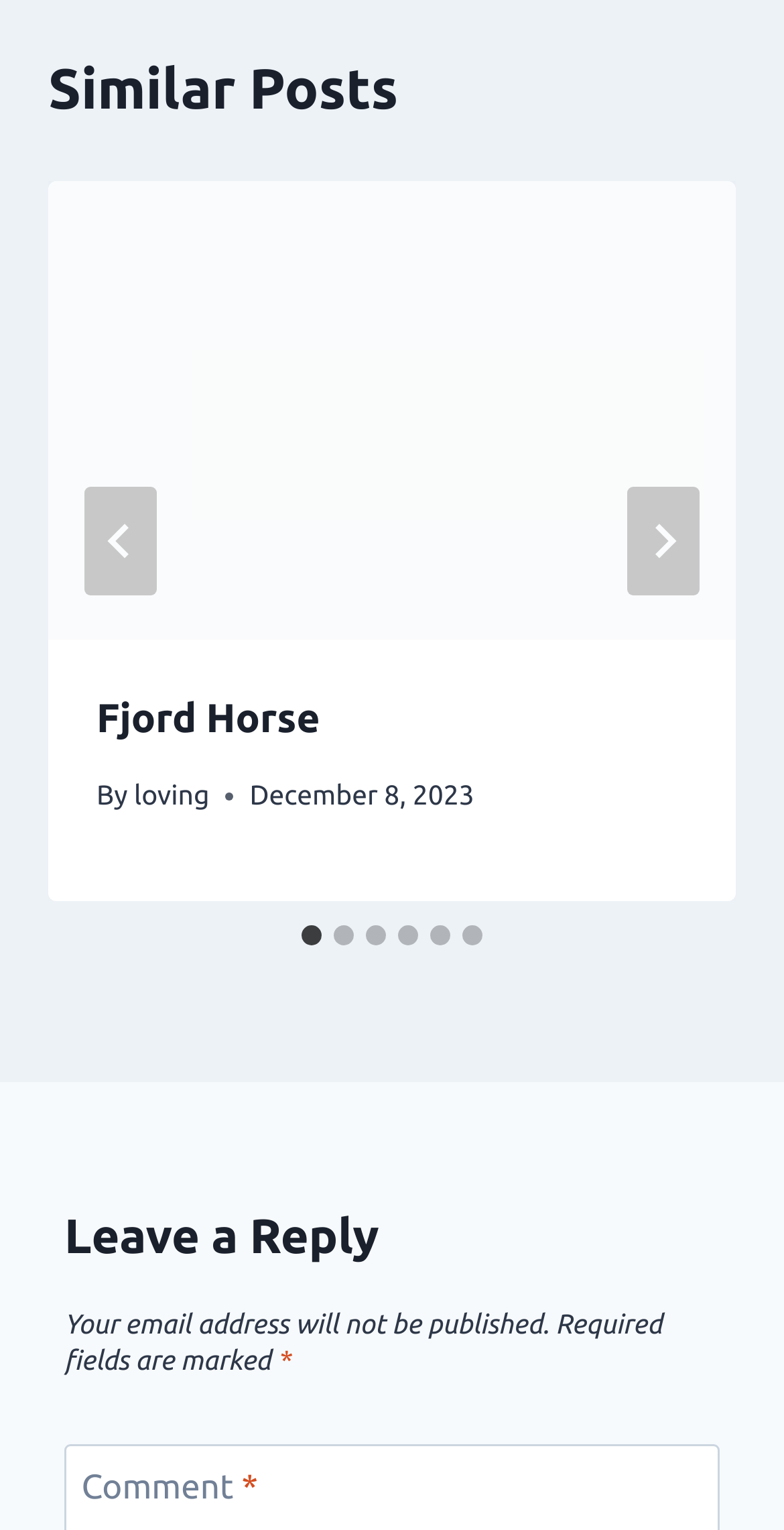Please indicate the bounding box coordinates of the element's region to be clicked to achieve the instruction: "Select slide 2". Provide the coordinates as four float numbers between 0 and 1, i.e., [left, top, right, bottom].

[0.426, 0.605, 0.451, 0.618]